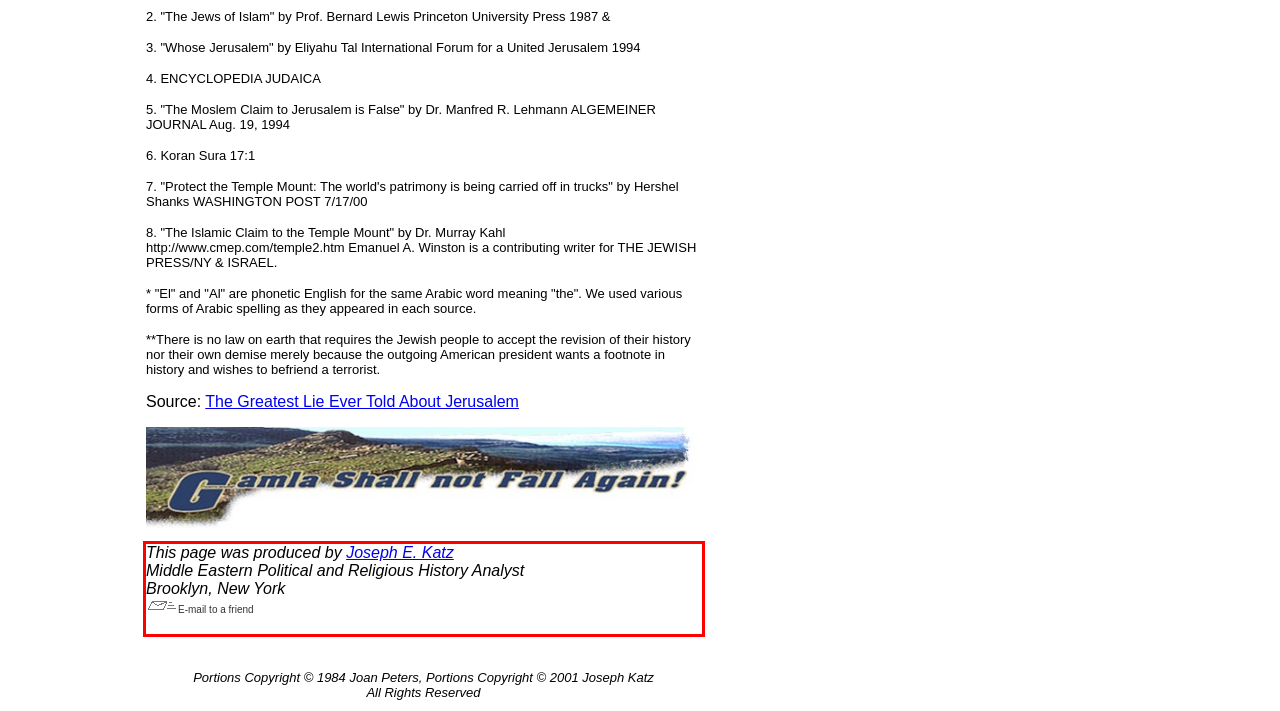With the provided screenshot of a webpage, locate the red bounding box and perform OCR to extract the text content inside it.

This page was produced by Joseph E. Katz Middle Eastern Political and Religious History Analyst Brooklyn, New York E-mail to a friend